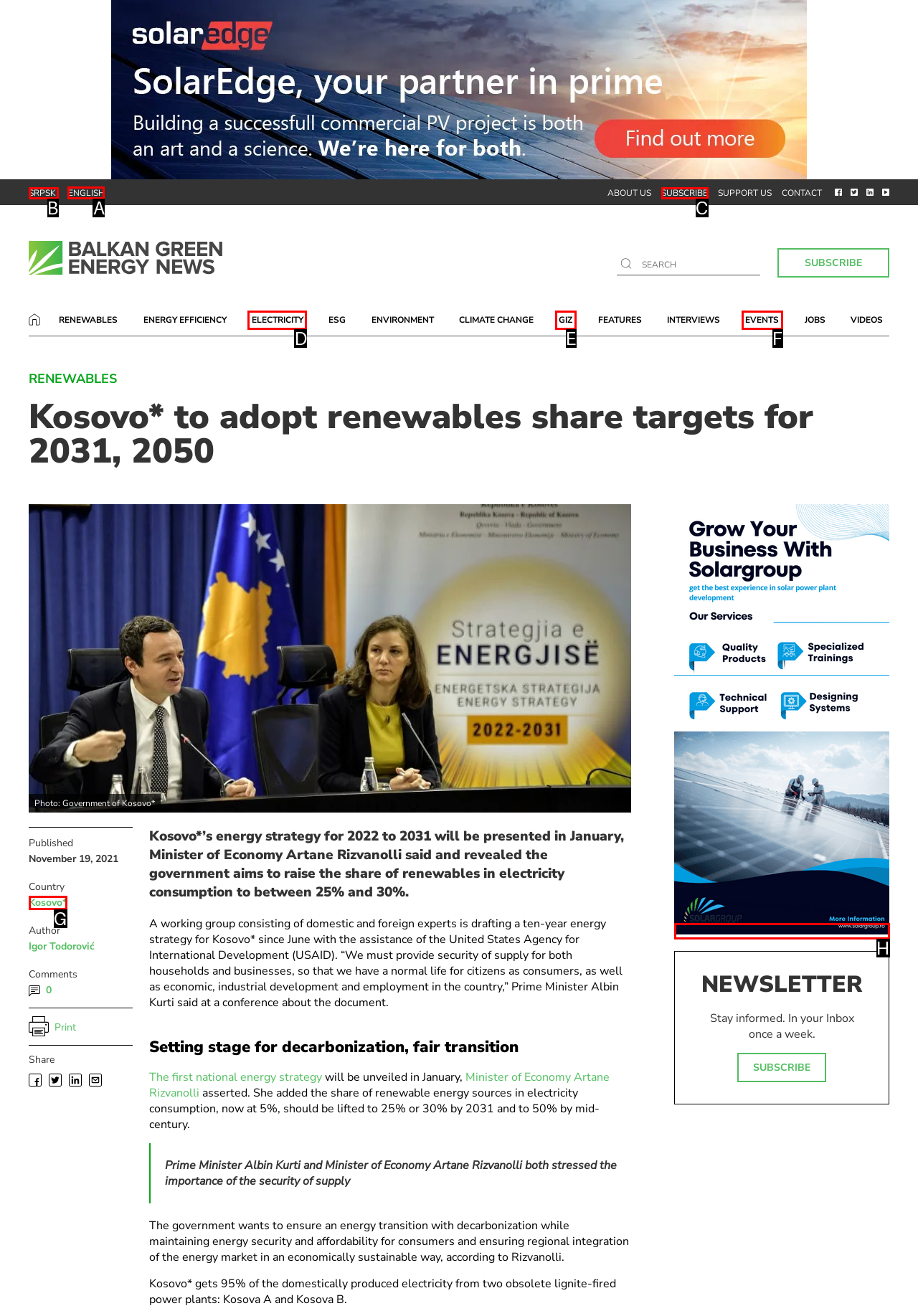To achieve the task: Click the 'ENGLISH' link, which HTML element do you need to click?
Respond with the letter of the correct option from the given choices.

A